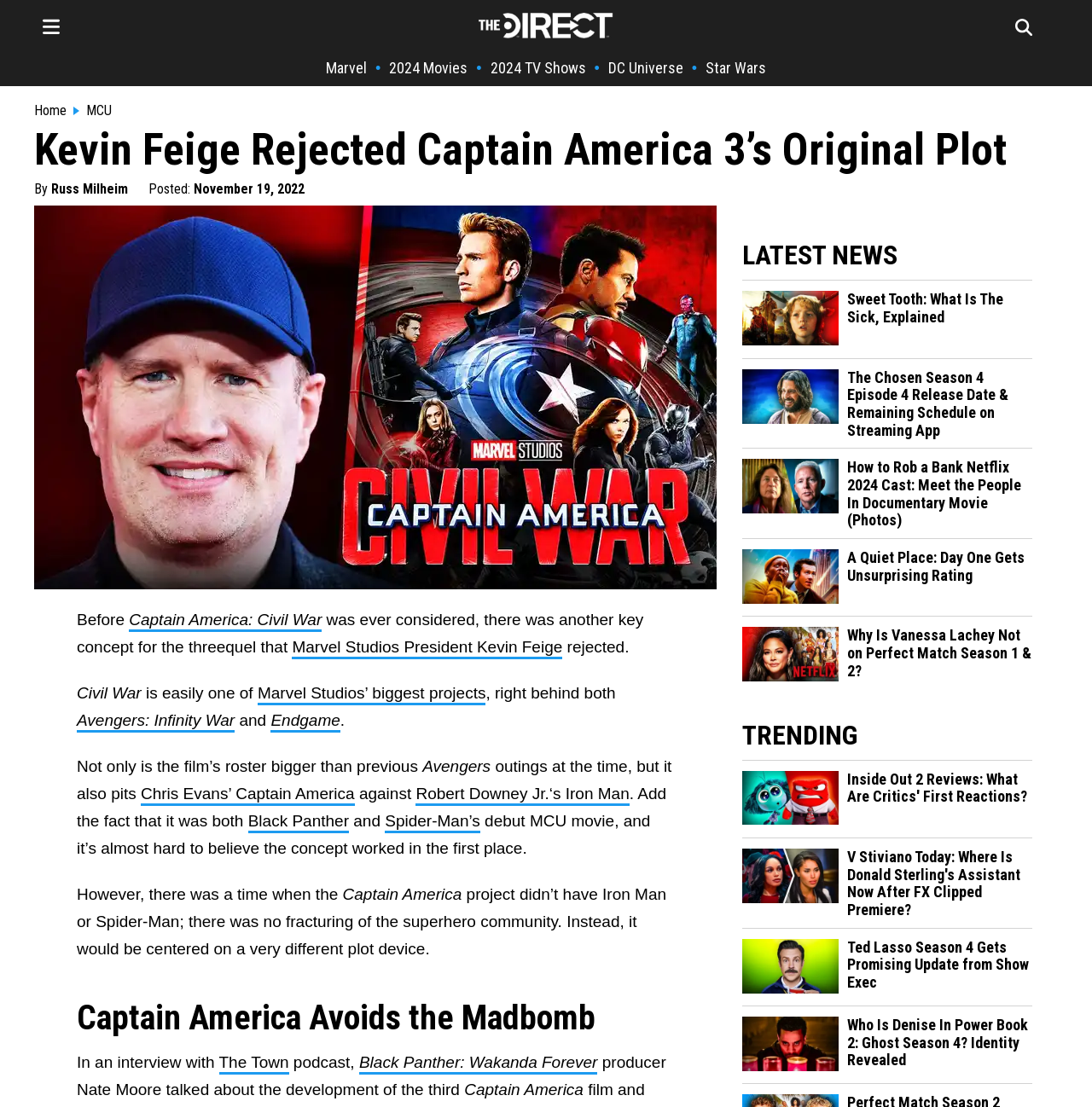Identify the bounding box coordinates of the area you need to click to perform the following instruction: "View the image of Captain America: Civil War".

[0.031, 0.186, 0.656, 0.533]